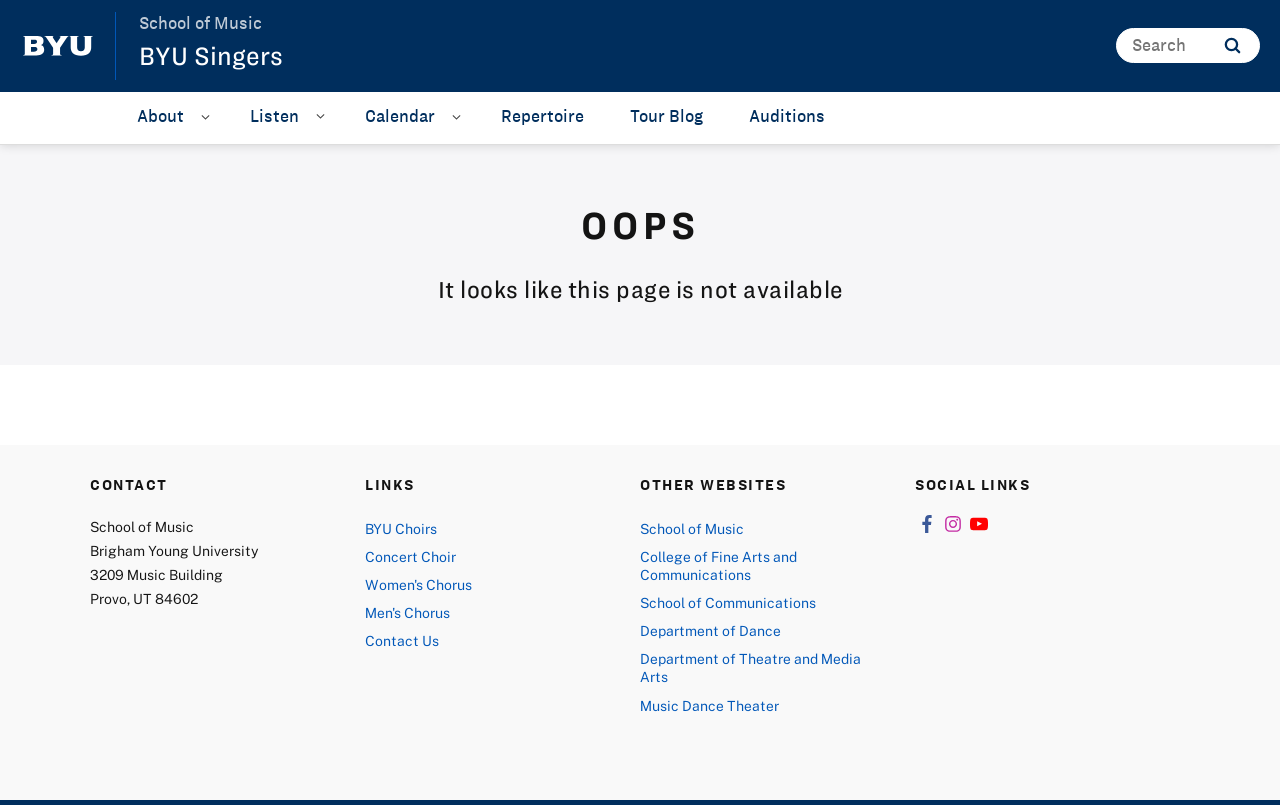Please mark the clickable region by giving the bounding box coordinates needed to complete this instruction: "Learn about BYU Singers".

[0.109, 0.053, 0.221, 0.087]